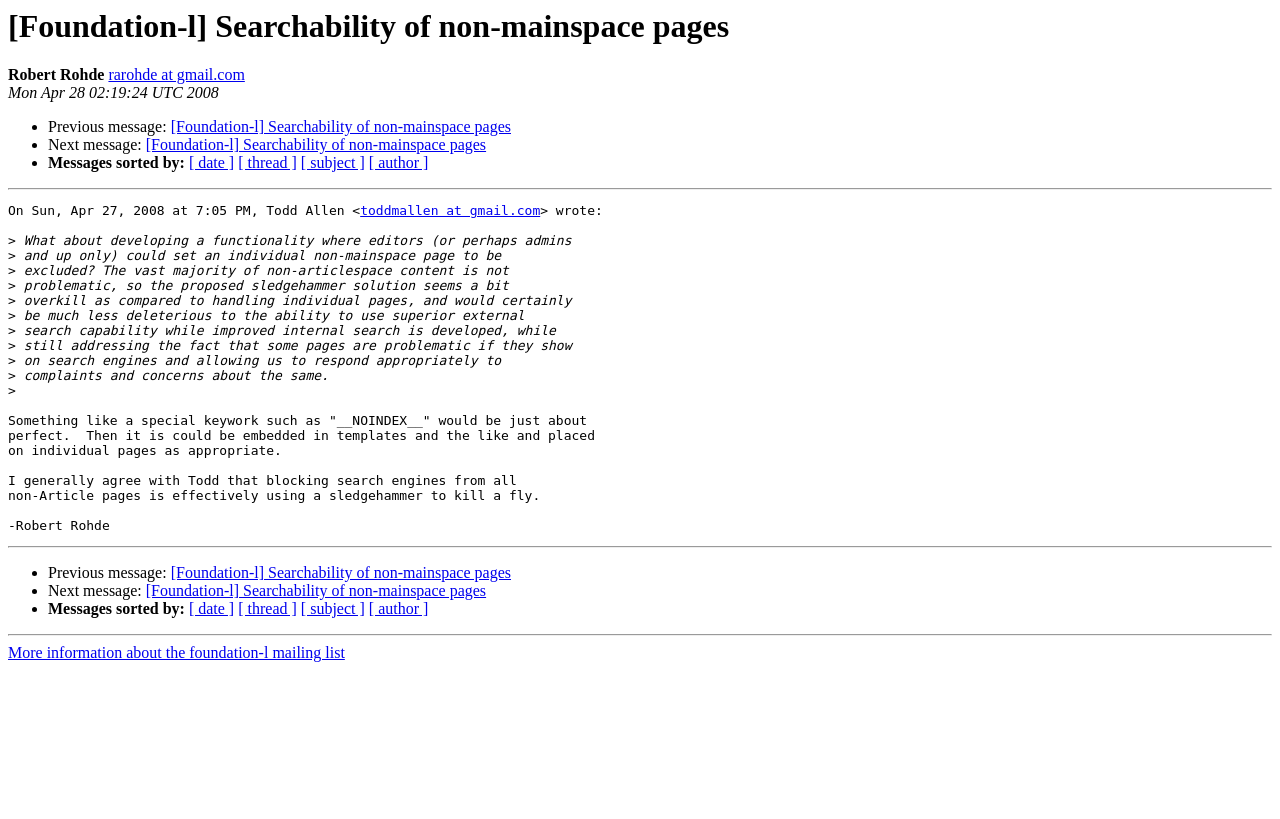Who is the author of this email?
Ensure your answer is thorough and detailed.

The author of this email is Robert Rohde, which can be inferred from the text 'Robert Rohde' at the top of the page, and also from the signature at the end of the email.